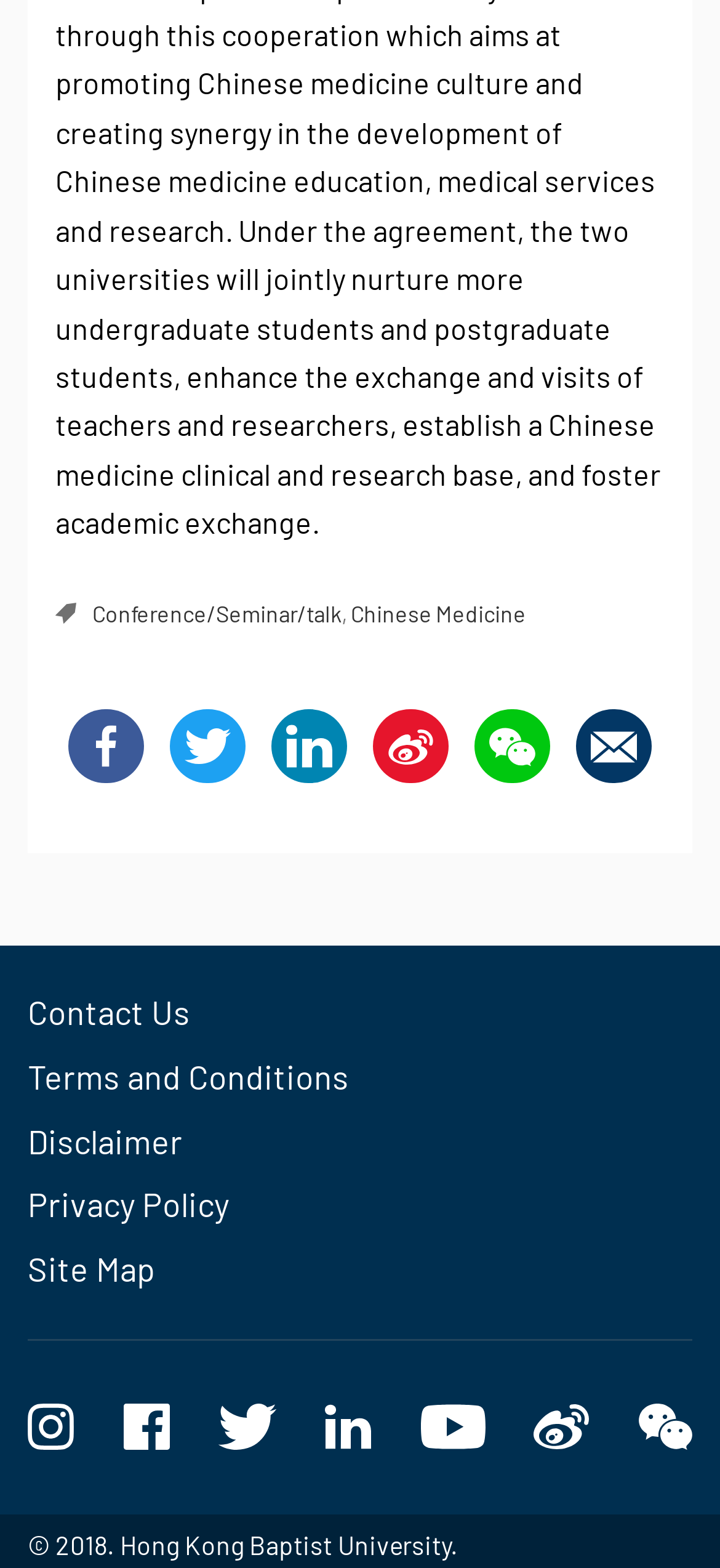Answer succinctly with a single word or phrase:
What is the contact information provided?

Email